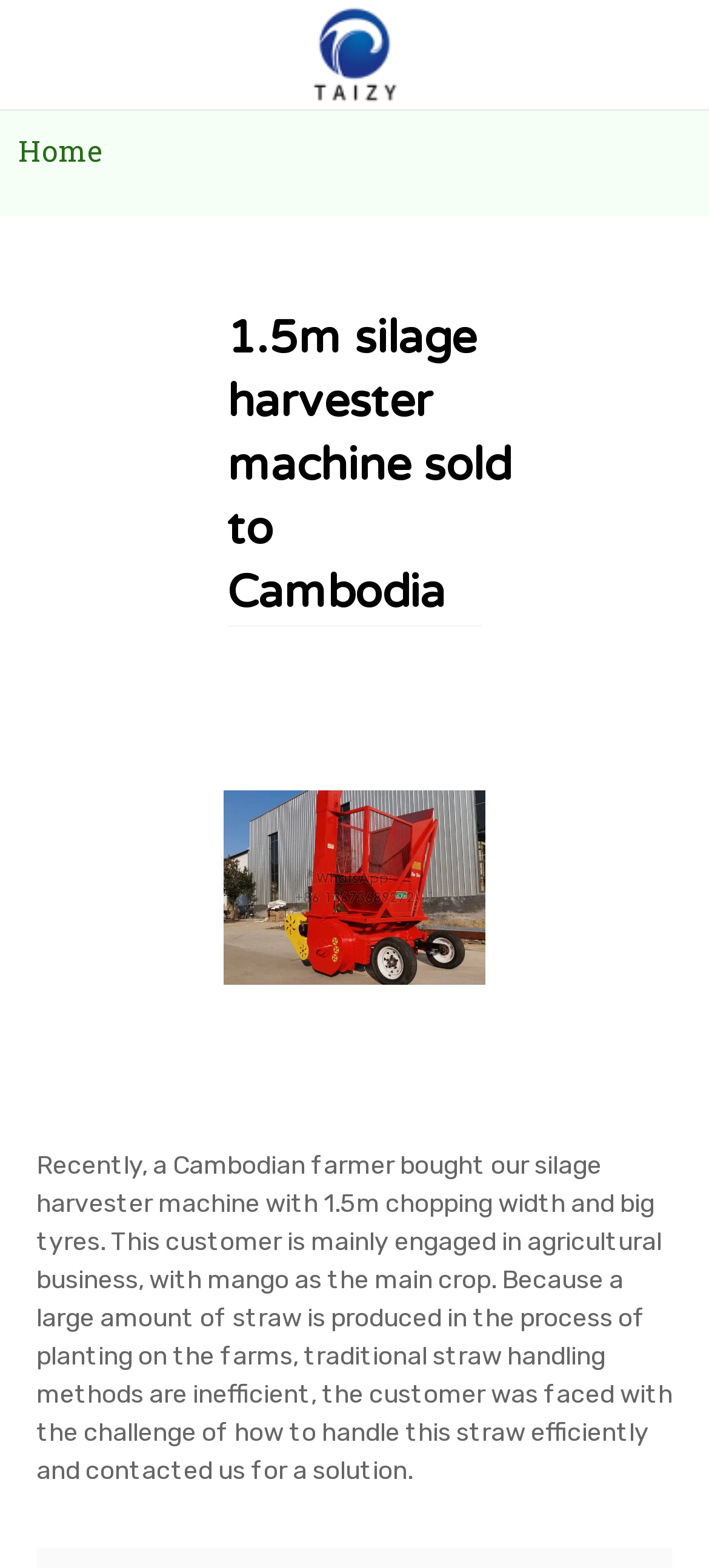Based on the element description, predict the bounding box coordinates (top-left x, top-left y, bottom-right x, bottom-right y) for the UI element in the screenshot: Privacy Policy

None